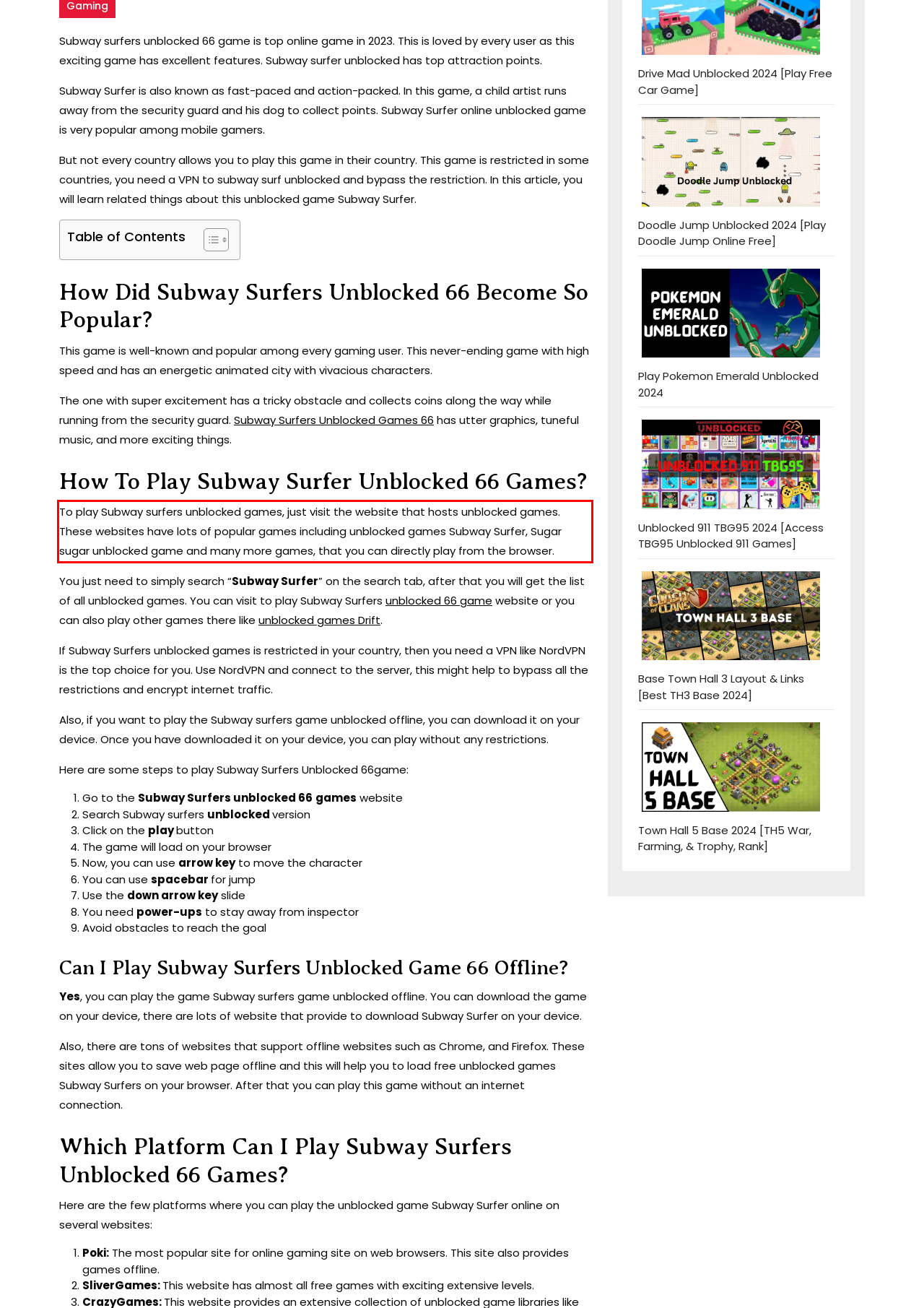Please identify the text within the red rectangular bounding box in the provided webpage screenshot.

To play Subway surfers unblocked games, just visit the website that hosts unblocked games. These websites have lots of popular games including unblocked games Subway Surfer, Sugar sugar unblocked game and many more games, that you can directly play from the browser.